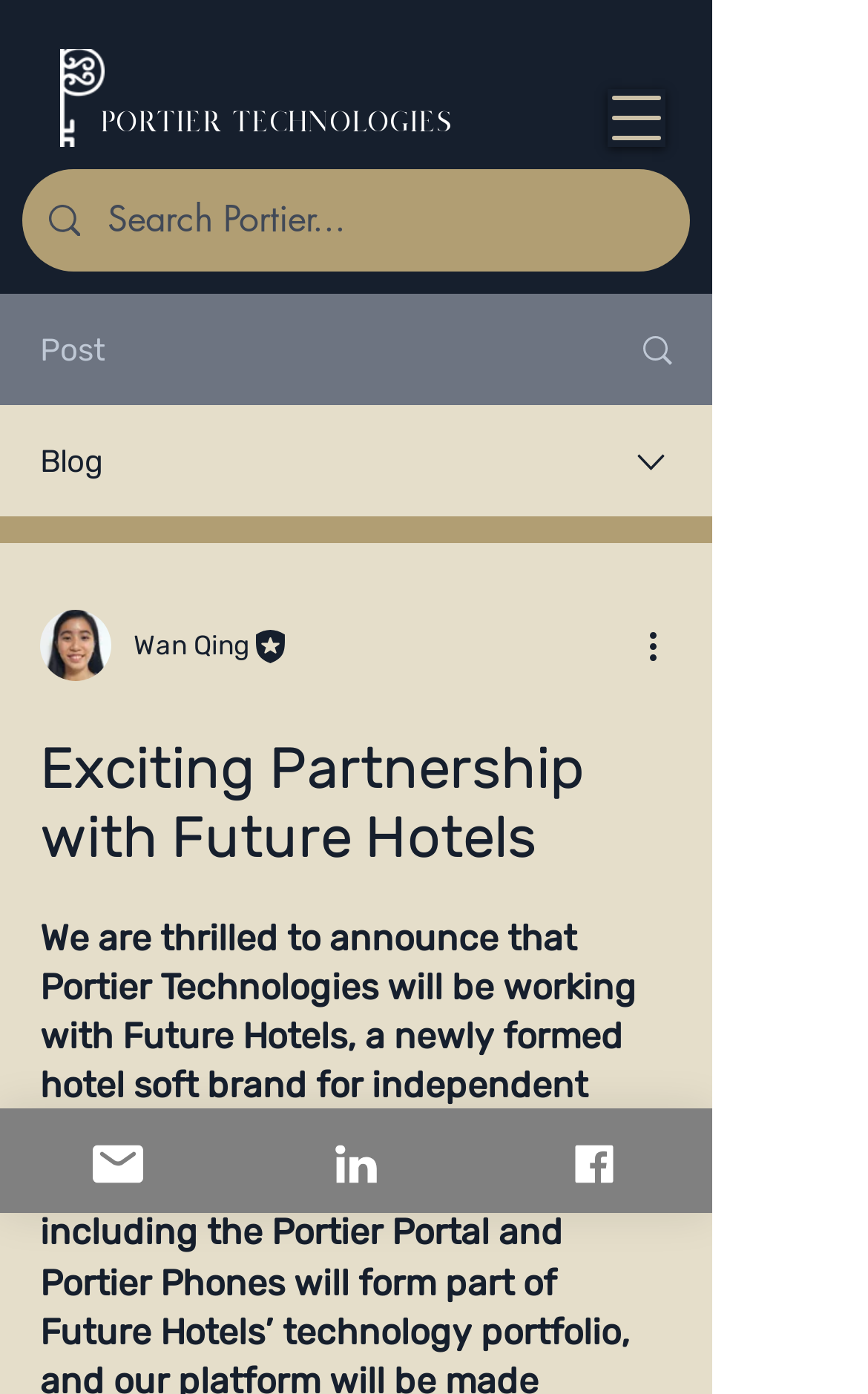Give a concise answer of one word or phrase to the question: 
What is the role of the person in the writer's picture?

Editor